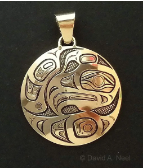Please provide a one-word or short phrase answer to the question:
What does the eagle symbolize in the pendant?

Strength, freedom, and spiritual connection